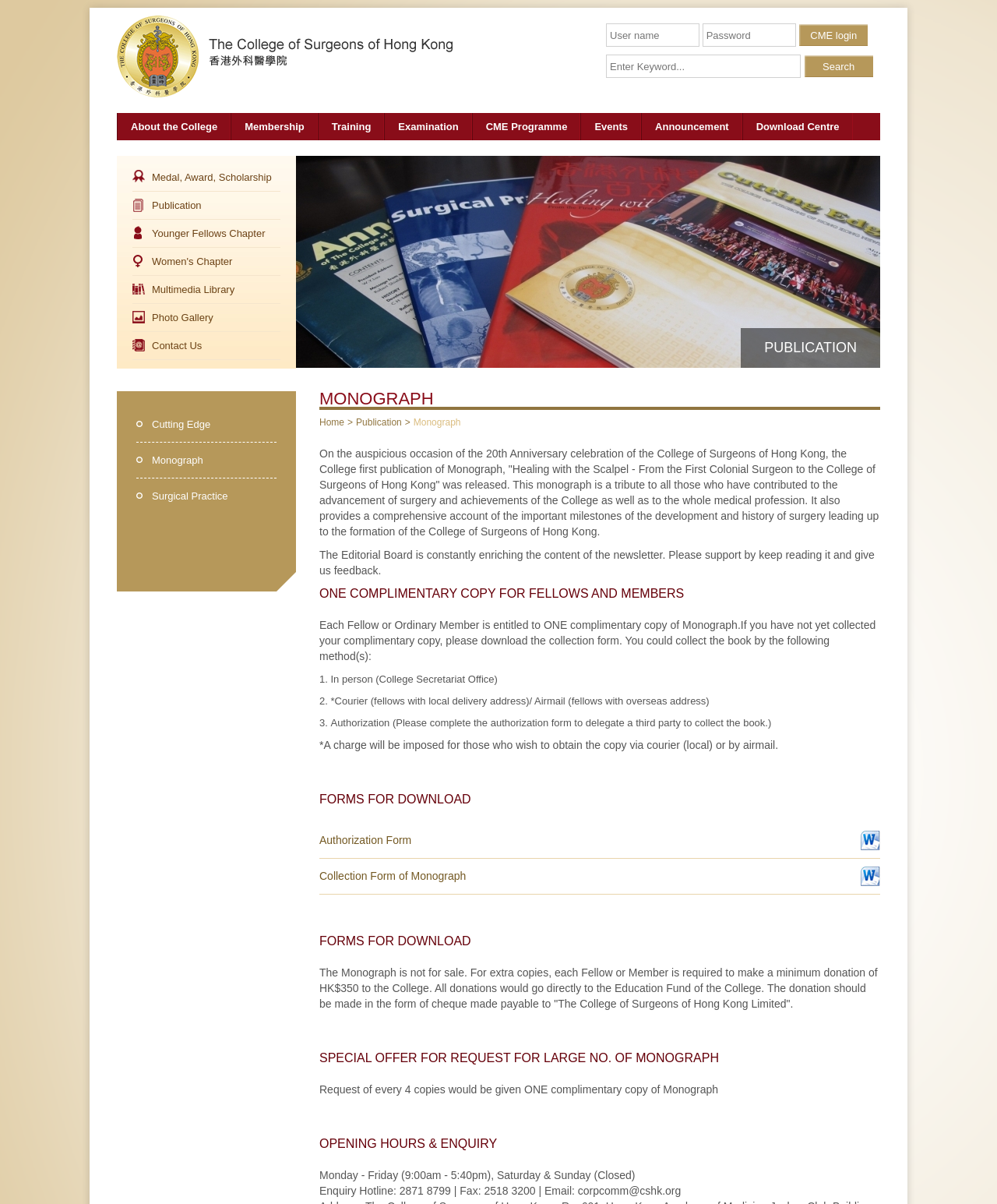Can you pinpoint the bounding box coordinates for the clickable element required for this instruction: "Click the CME login button"? The coordinates should be four float numbers between 0 and 1, i.e., [left, top, right, bottom].

[0.801, 0.019, 0.871, 0.039]